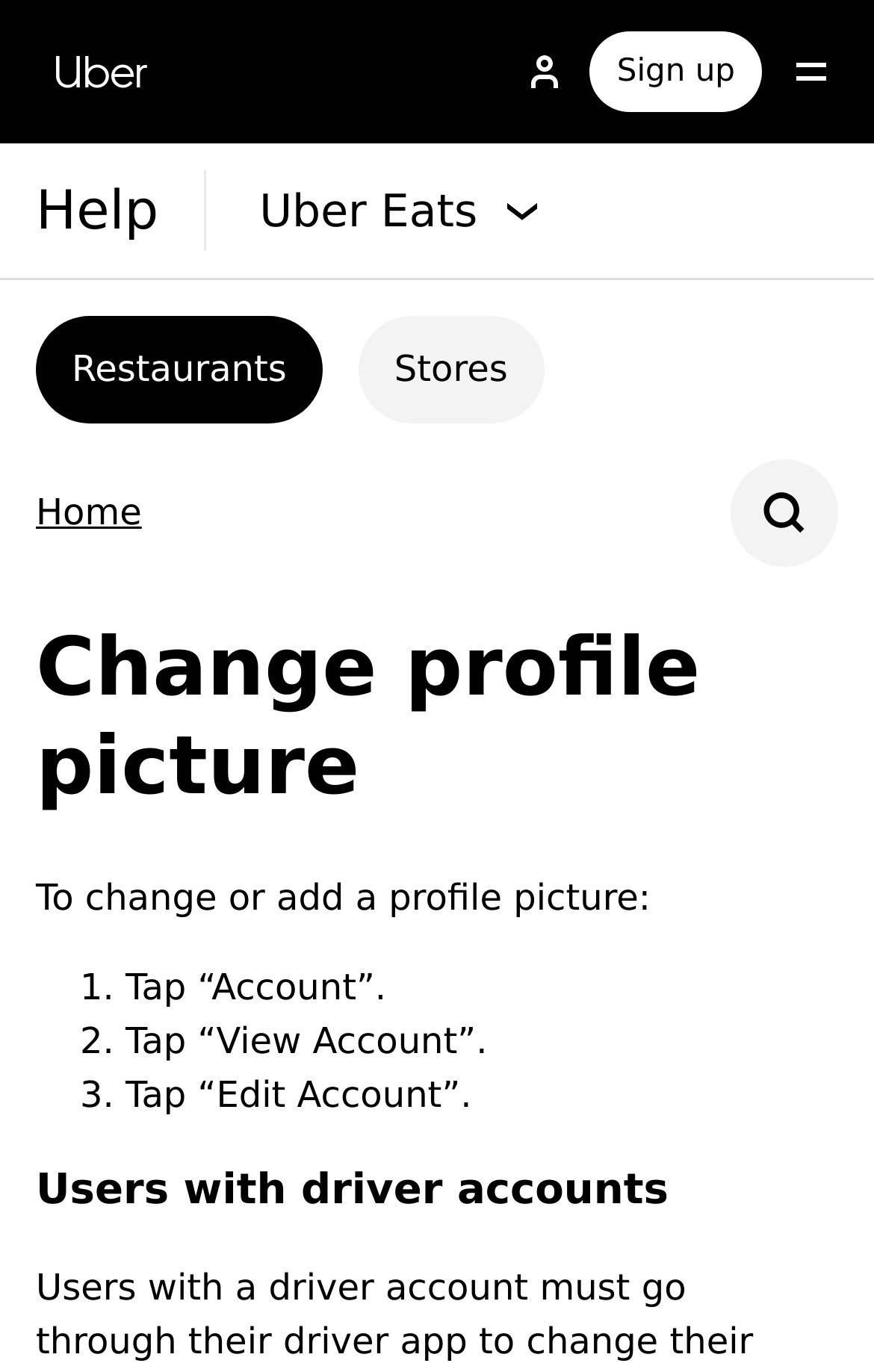What is the function of the 'Search' button?
We need a detailed and meticulous answer to the question.

The 'Search' button is located at the top right corner of the webpage, and it is likely to allow users to search for specific information or resources within the Uber Help webpage.